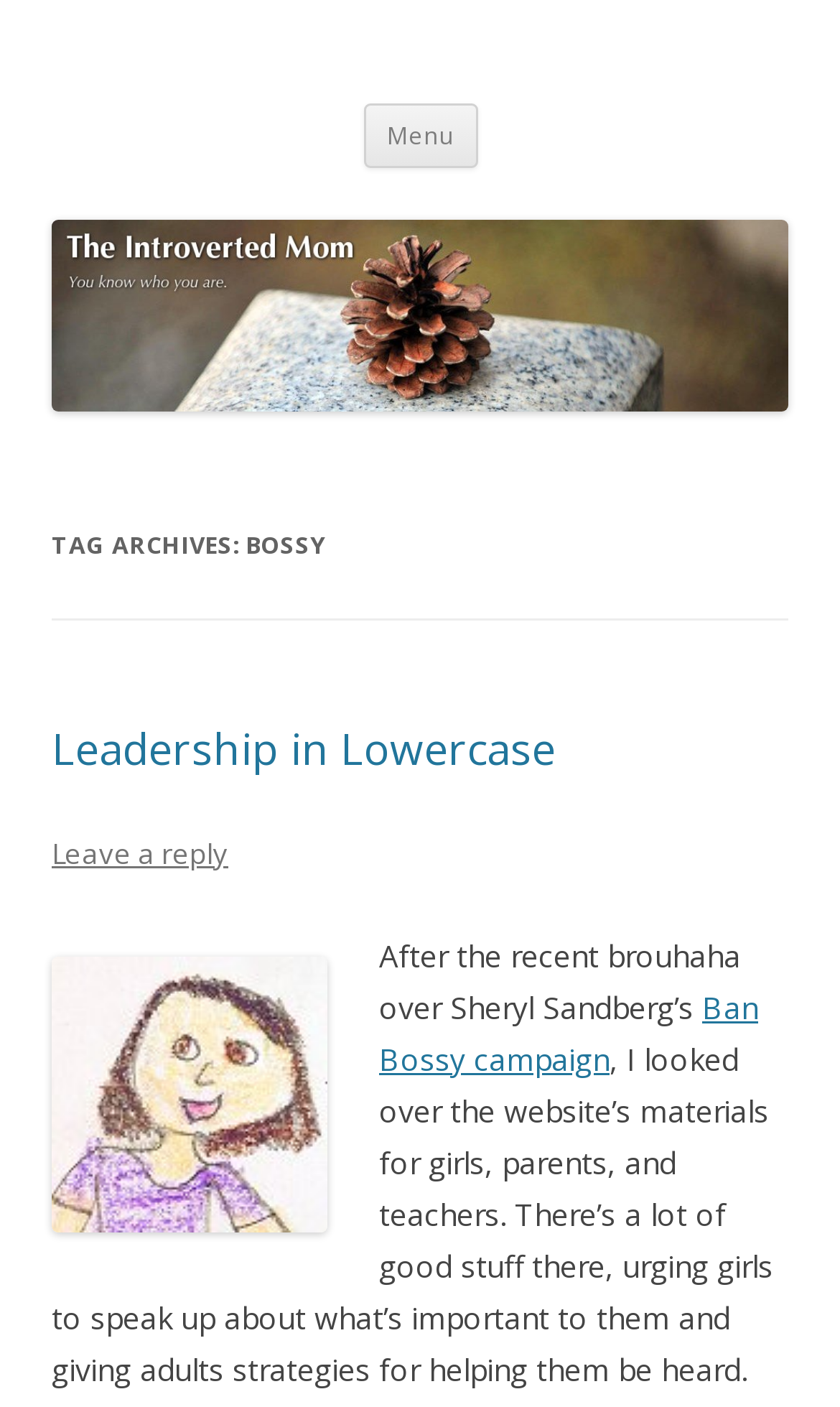Generate the title text from the webpage.

The Introverted Mom